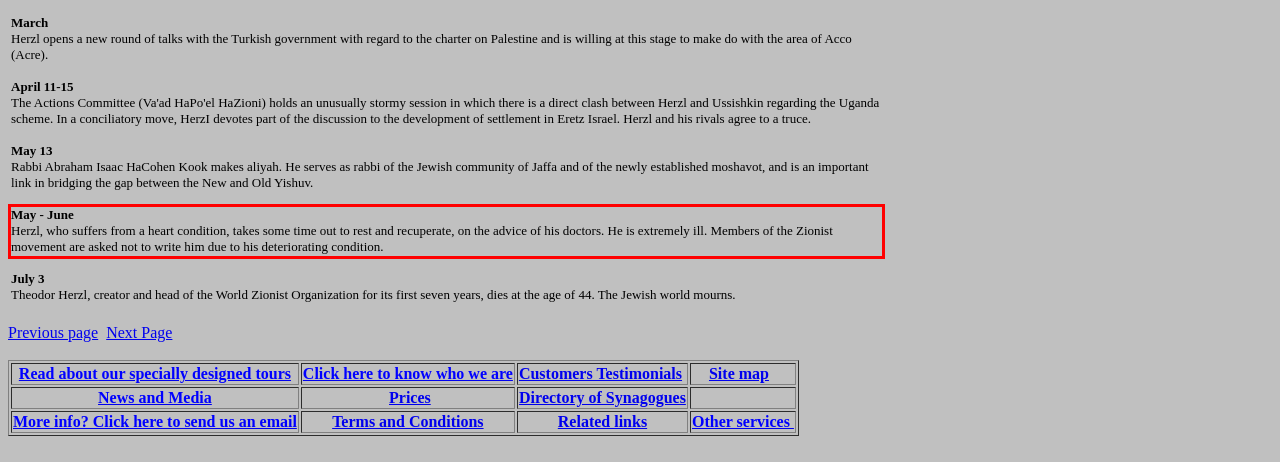Please look at the screenshot provided and find the red bounding box. Extract the text content contained within this bounding box.

May - June Herzl, who suffers from a heart condition, takes some time out to rest and recuperate, on the advice of his doctors. He is extremely ill. Members of the Zionist movement are asked not to write him due to his deteriorating condition.